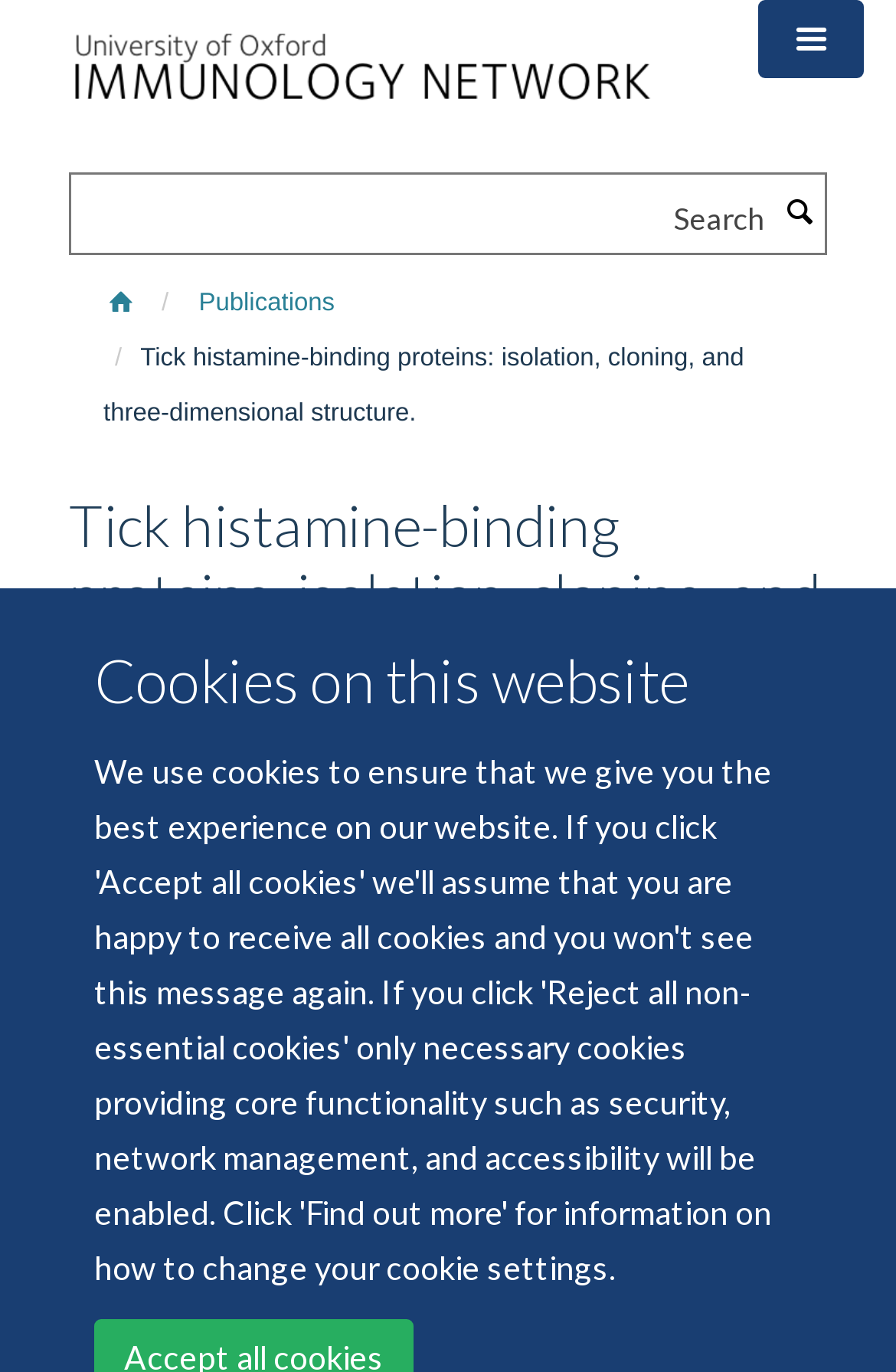Utilize the details in the image to thoroughly answer the following question: What is the name of the journal?

I found the answer by looking at the link with the text 'Immunology' which is located at the top of the webpage, indicating that it is the name of the journal.